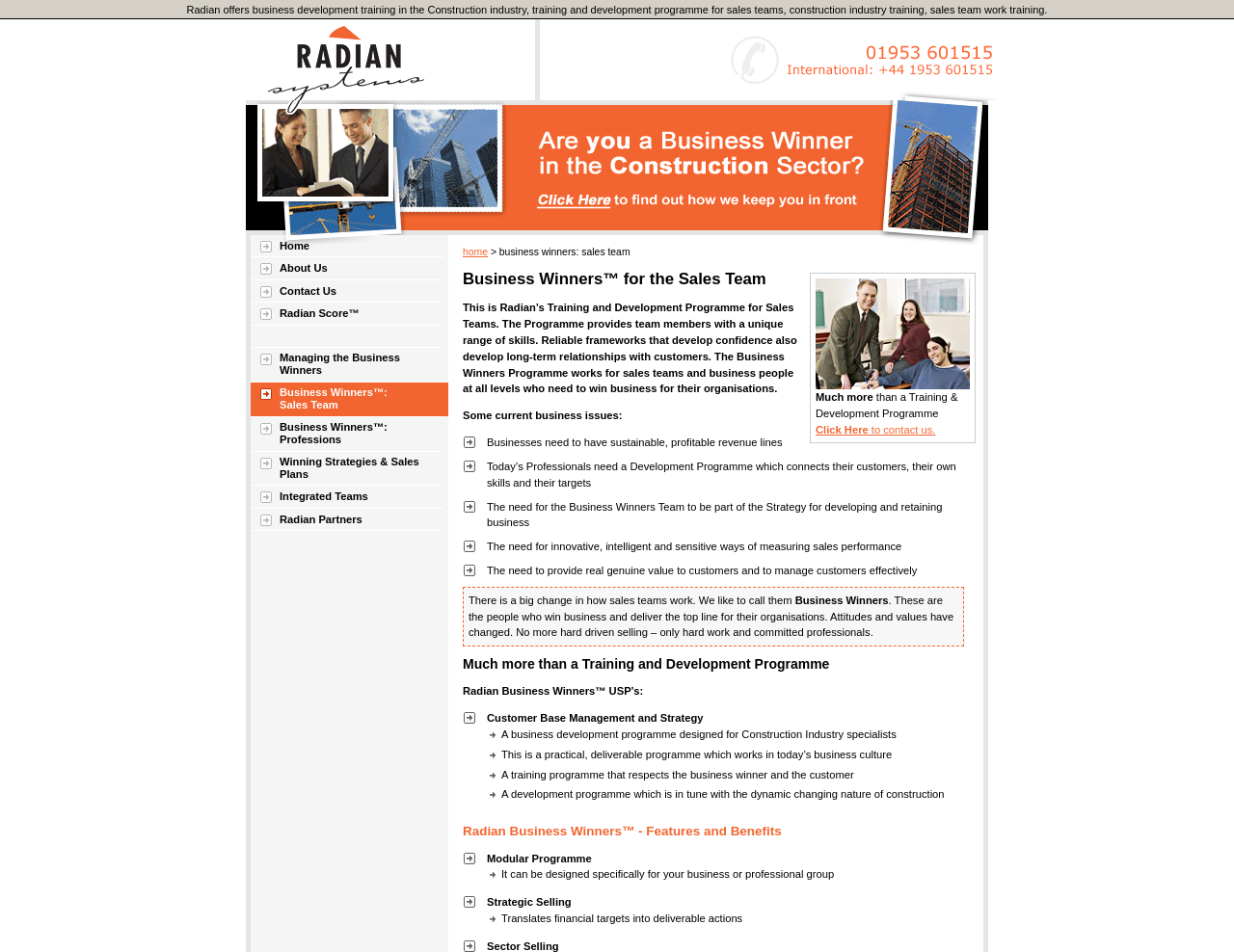Please give a one-word or short phrase response to the following question: 
What is the approach of the Business Winners Programme?

Strategic Selling